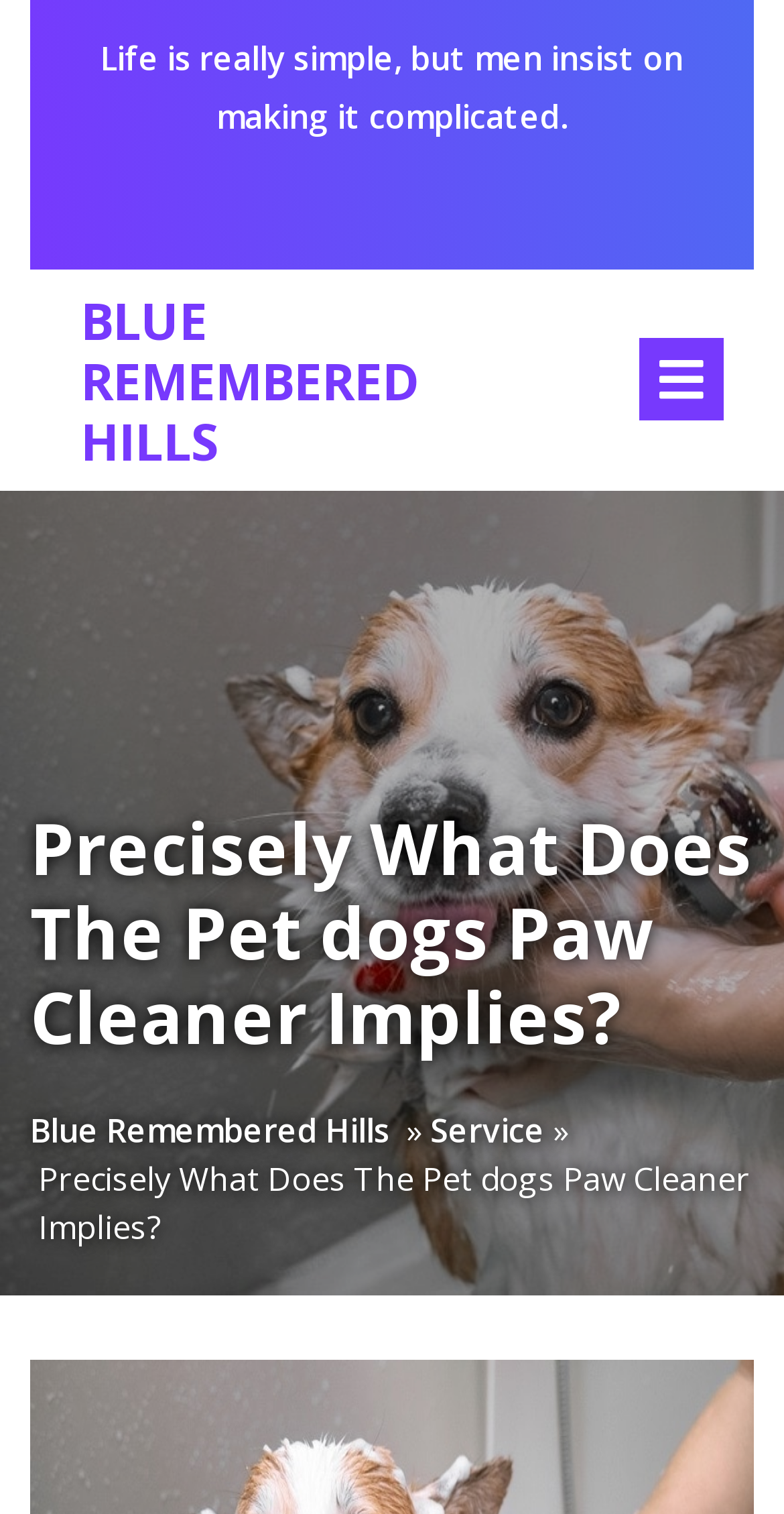Answer the following query concisely with a single word or phrase:
What is the quote on the top of the page?

Life is really simple, but men insist on making it complicated.